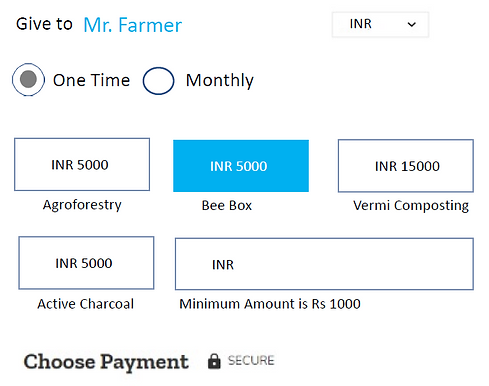Generate a complete and detailed caption for the image.

The image depicts a donation interface designed to support "Mr. Farmer," a representation of the challenges faced by marginal farmers. The screen allows users to select a donation amount with options clearly labeled for various agricultural initiatives, including Agroforestry, Bee Box installation, and Vermi Composting, alongside other initiatives like Active Charcoal production. A prominent blue button indicates a suggested donation amount of INR 5000, emphasizing the importance of supporting sustainable agricultural practices. 

Users can choose the frequency of their contributions, selecting either a one-time or monthly donation. The interface is user-friendly, aimed at encouraging donations to create a positive impact on agricultural practices, thereby addressing the plight of farmers who rely heavily on rainfed agriculture and often struggle with financial debt. At the bottom, there is a note indicating a minimum donation amount of INR 1000, alongside a reassuring label that emphasizes the security of the payment process.